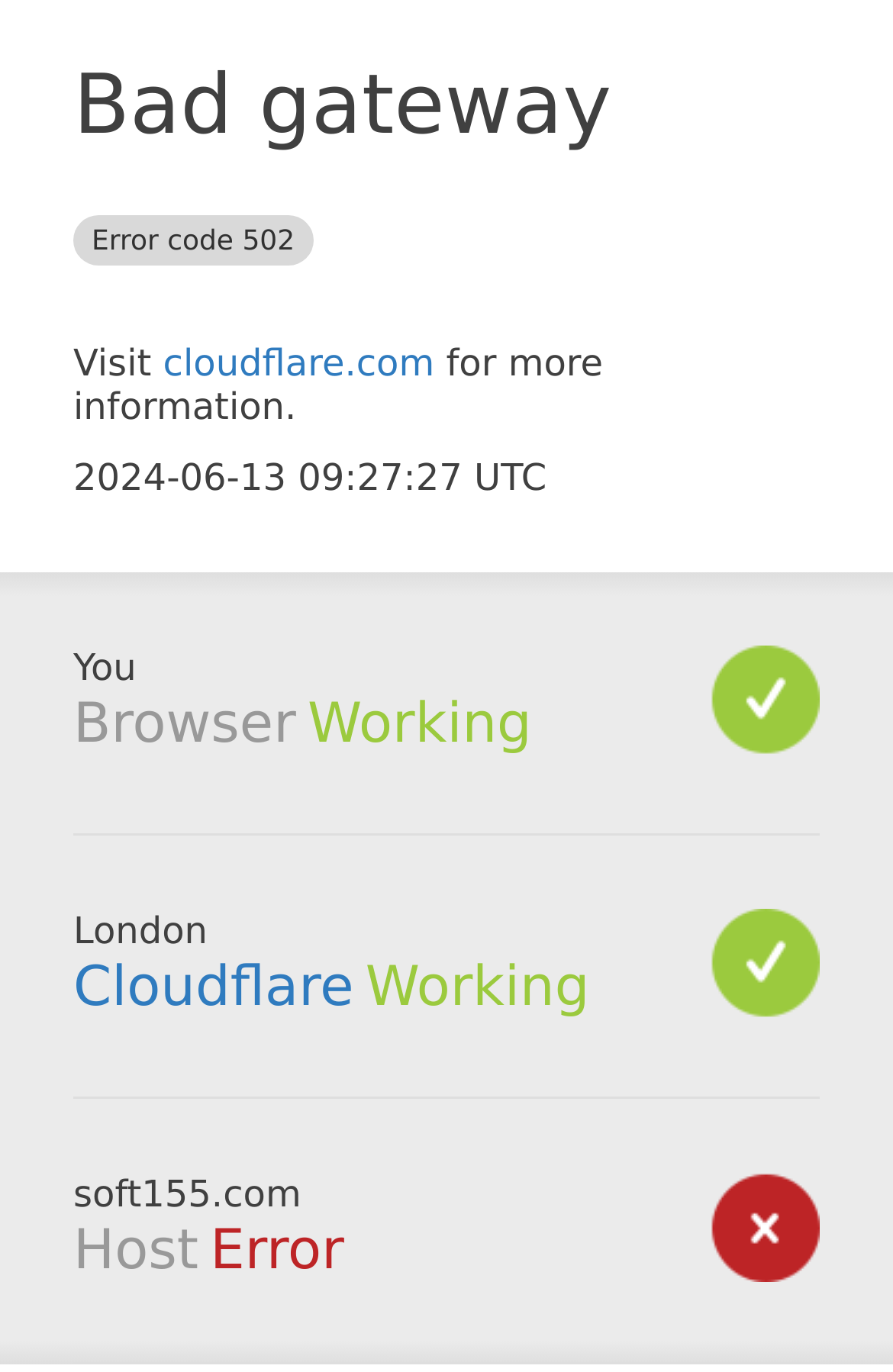Please provide a detailed answer to the question below based on the screenshot: 
What is the error code?

The error code is mentioned in the heading 'Bad gateway Error code 502' which is located at the top of the webpage.